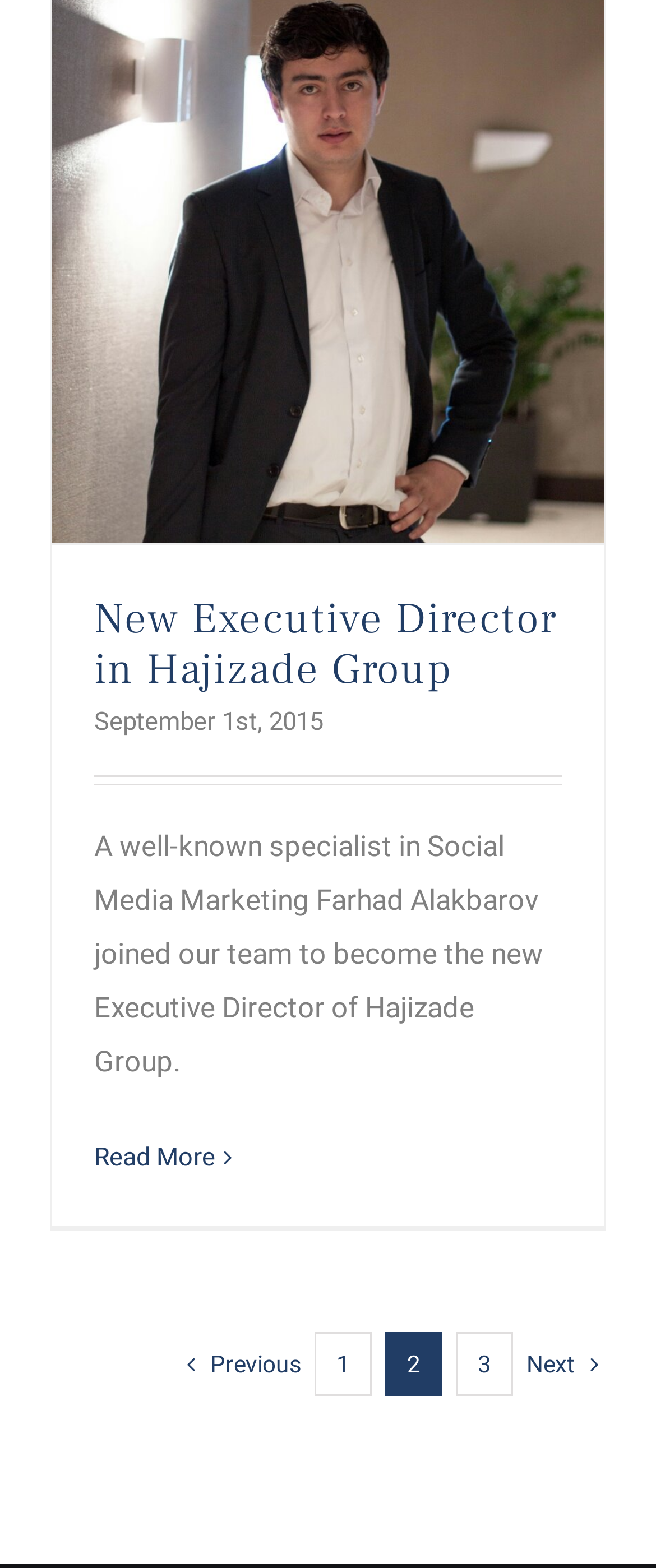What is the current page number?
Provide a thorough and detailed answer to the question.

The webpage has pagination links at the bottom, and the current page number is indicated by the link '1'.